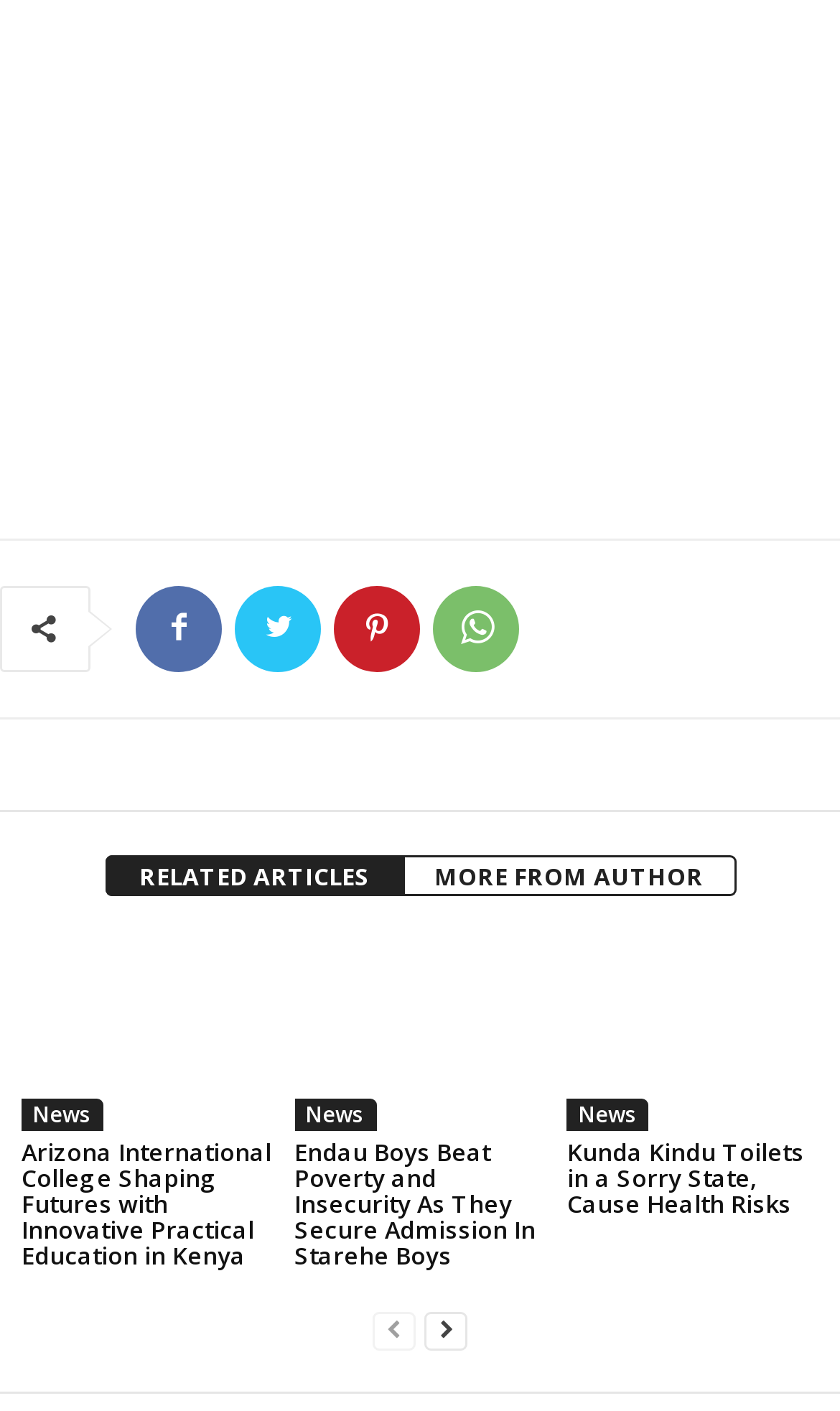How many related articles are there?
Based on the visual, give a brief answer using one word or a short phrase.

2